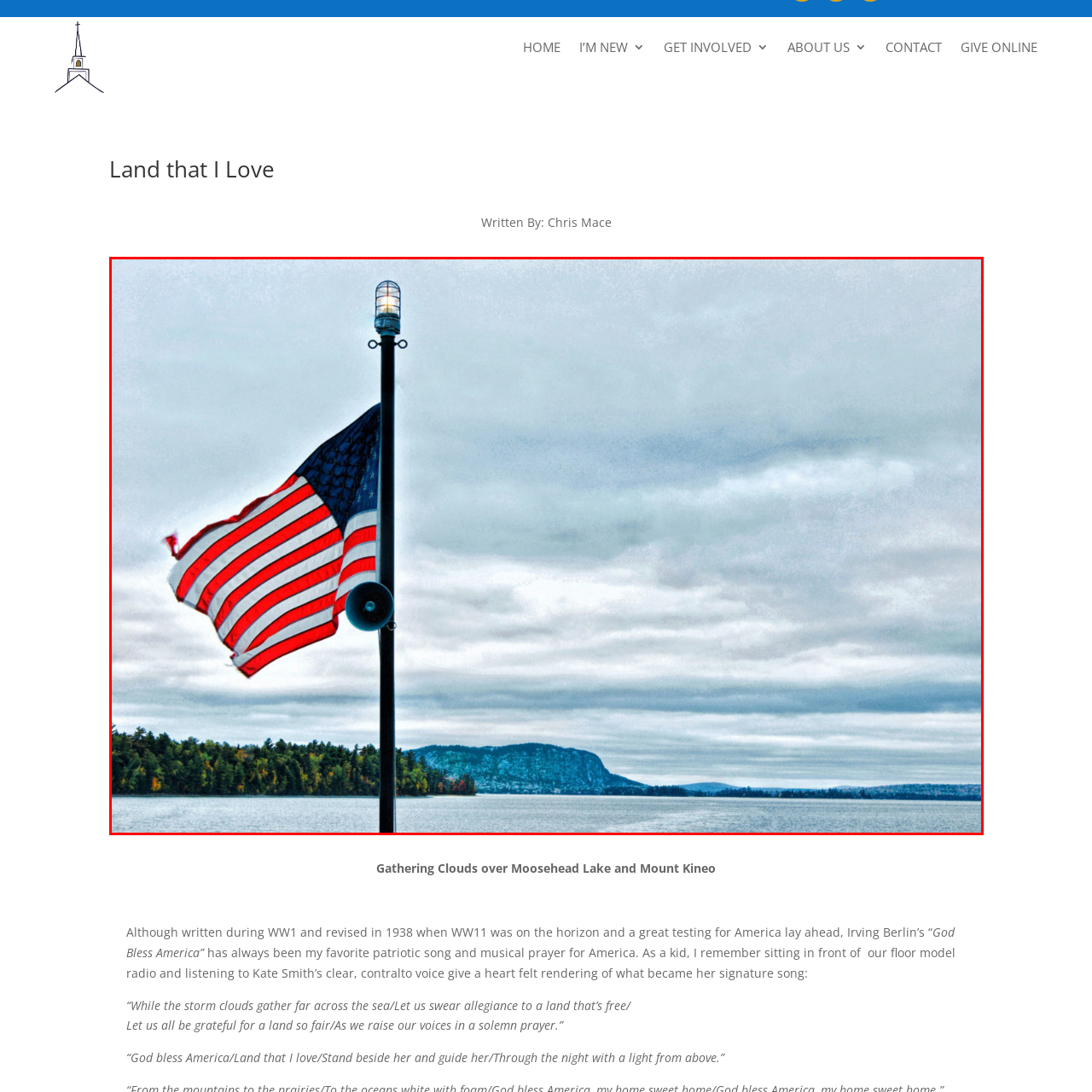Explain comprehensively what is shown in the image marked by the red outline.

The image captures an American flag prominently displayed on a flagpole, billowing in the breeze. The flag, with its iconic red and white stripes alongside a field of blue adorned with white stars, symbolizes patriotism. The pole features a bell-shaped speaker, possibly for public announcements, situated just below the flag. In the background, a serene lake stretches out beneath a cloudy sky, punctuated by the distant outline of a mountainous landscape, likely resembling Moosehead Lake and Mount Kineo. The overall atmosphere evokes feelings of tranquility and national pride, resonating with the patriotic theme expressed in the accompanying text, "God Bless America." This image enriches the narrative surrounding the historical significance of the song, reflecting on themes of America’s beauty and resilience amidst changing times.